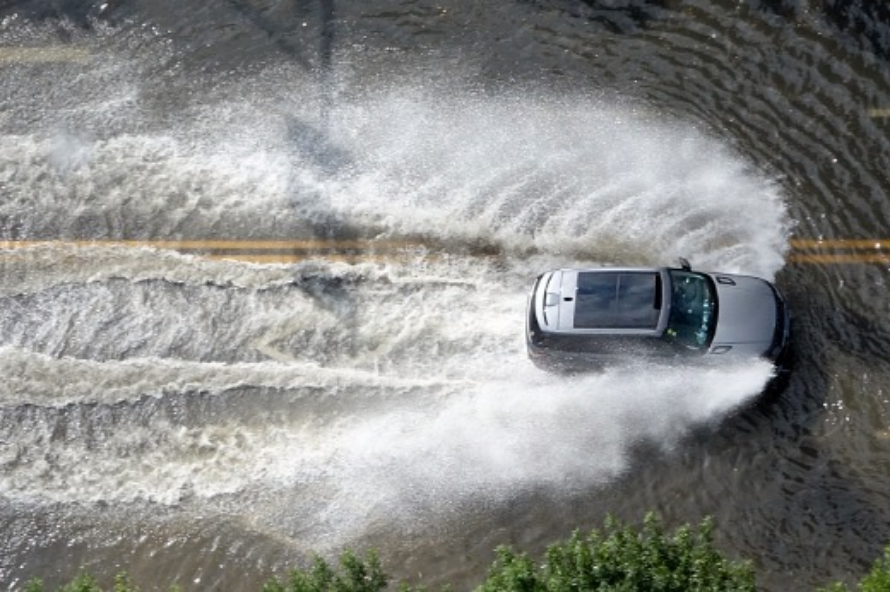What is the condition of the road in the image?
Please elaborate on the answer to the question with detailed information.

The road is partially submerged, with evidence of flooding indicated by the murky water and swirling waves around the vehicle, suggesting that the road is flooded.